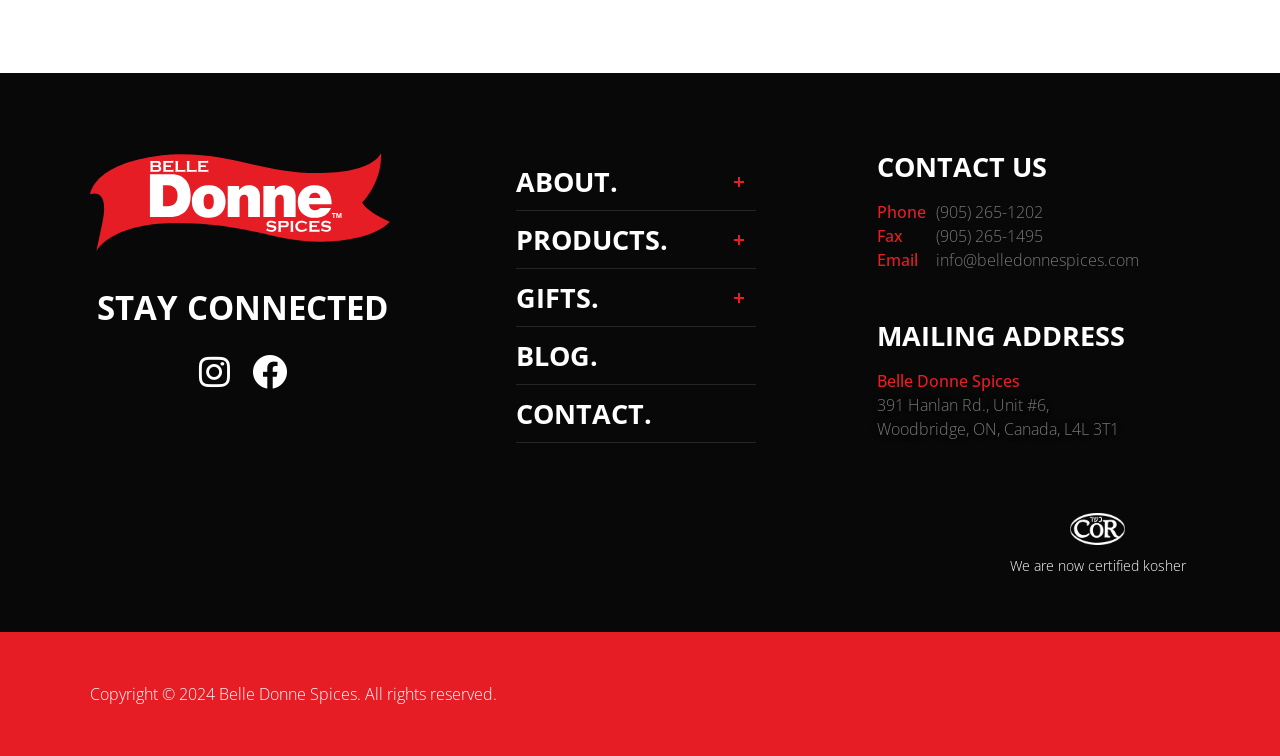Examine the screenshot and answer the question in as much detail as possible: What is the company's email address?

The email address can be found in the contact information section of the webpage, specifically in the table with the rowheader 'Email'.